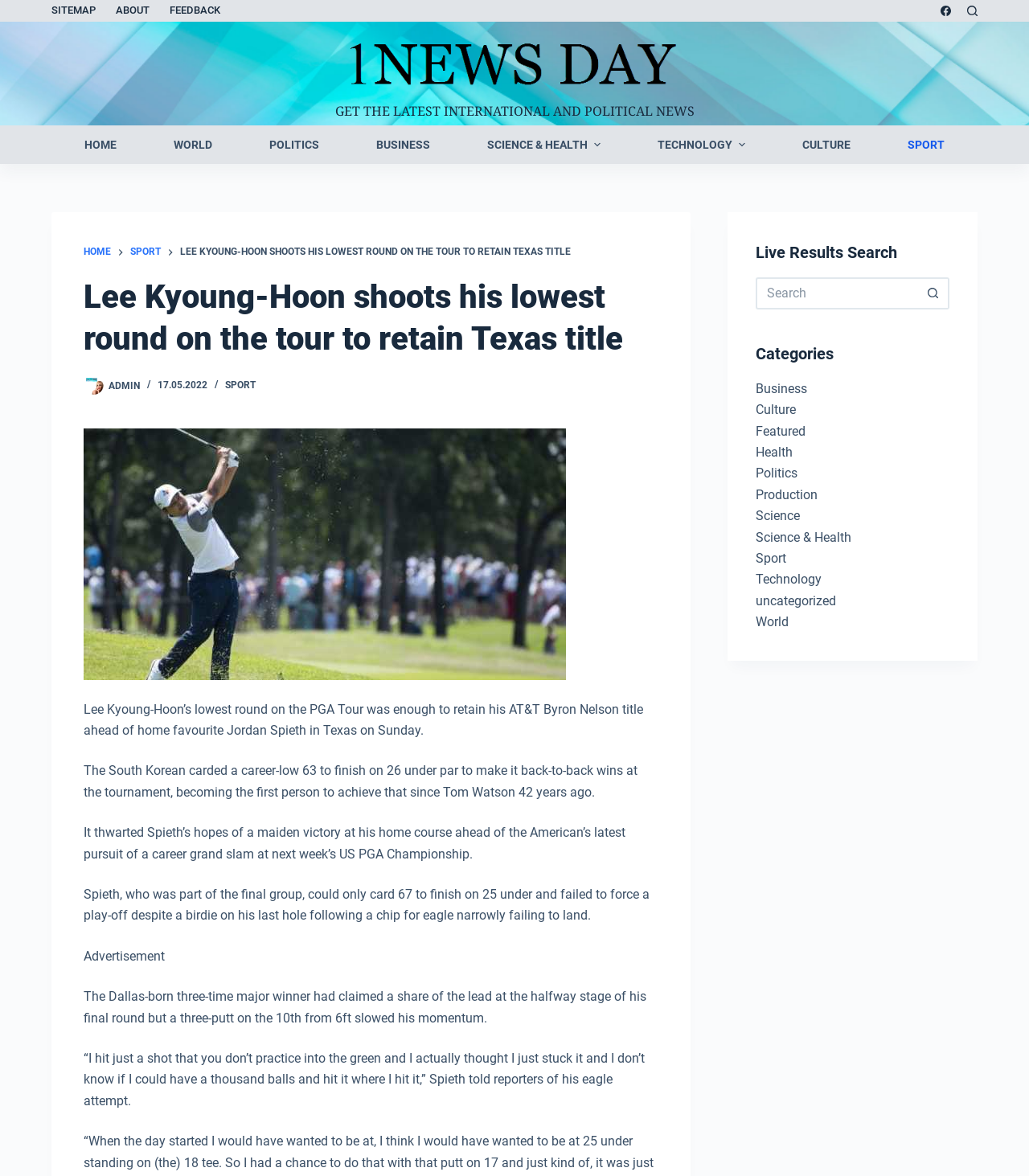What is the career-low score achieved by Lee Kyoung-Hoon?
Observe the image and answer the question with a one-word or short phrase response.

63